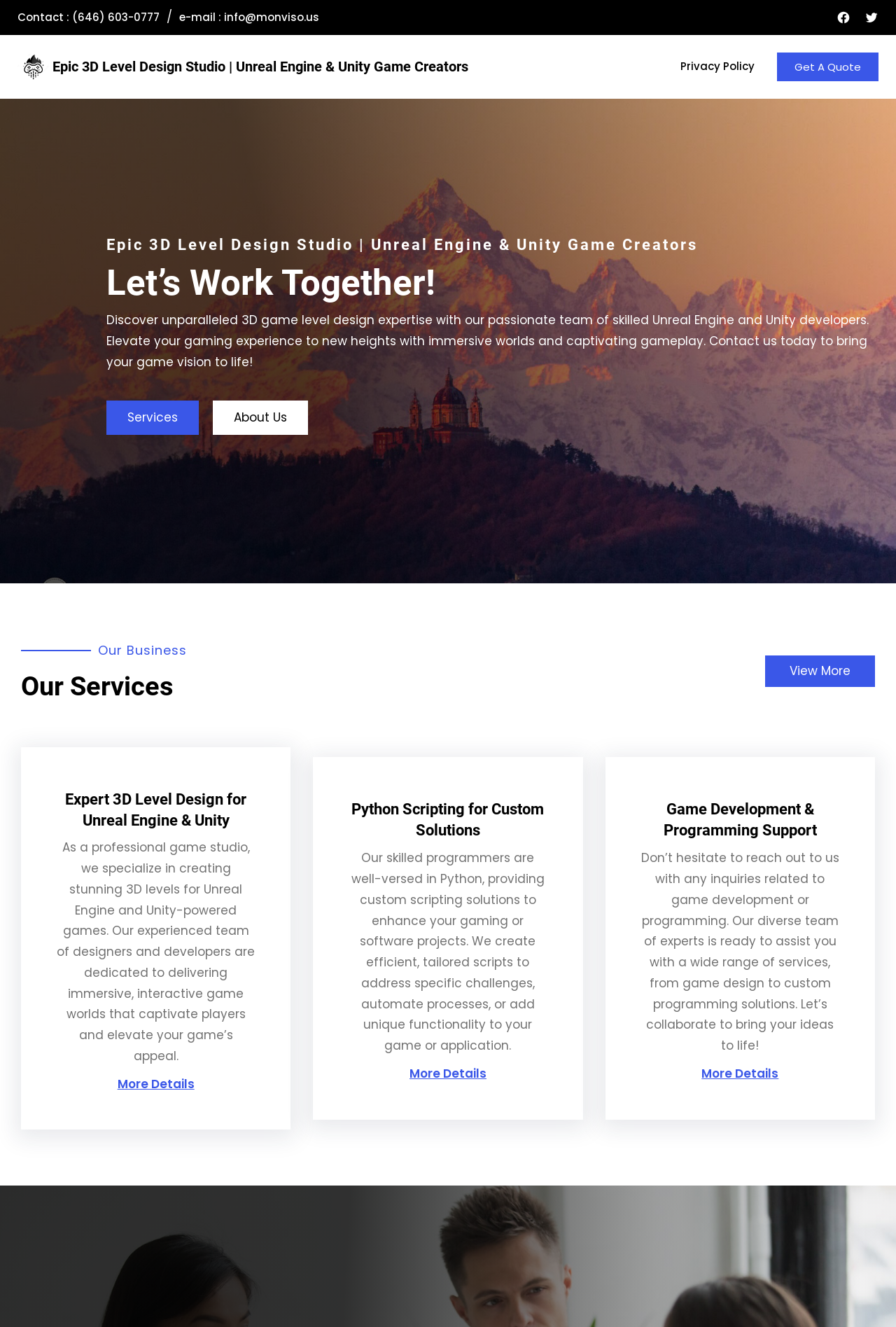Provide an in-depth caption for the elements present on the webpage.

The webpage is about Epic 3D Level Design Studio, a game development company that specializes in creating immersive 3D game levels for Unreal Engine and Unity-powered games. 

At the top left corner, there is a contact information section with a phone number, email address, and social media links to Facebook and Twitter. 

Below the contact information, there is a logo of the company, which is also a link to the company's homepage. 

Next to the logo, there is a heading that reads "Epic 3D Level Design Studio | Unreal Engine & Unity Game Creators" and a link to the company's homepage. 

On the top right corner, there are links to the company's Privacy Policy and a "Get A Quote" button. 

The main content of the webpage is divided into several sections. The first section has a heading that reads "Let’s Work Together!" and a paragraph that describes the company's expertise in 3D game level design. 

Below this section, there are three links to the company's Services, About Us, and a separator line. 

The next section has a heading that reads "Our Services" and a link to the company's services page. 

Following this section, there are three sections that describe the company's services in detail, including Expert 3D Level Design for Unreal Engine & Unity, Python Scripting for Custom Solutions, and Game Development & Programming Support. Each section has a heading, a link to more details, and a paragraph that describes the service. 

At the bottom of the webpage, there is a call-to-action section with a heading that reads "Elevate Your Gaming Experience with Lumina 3D: Your Premier Game Level Design Studio!"